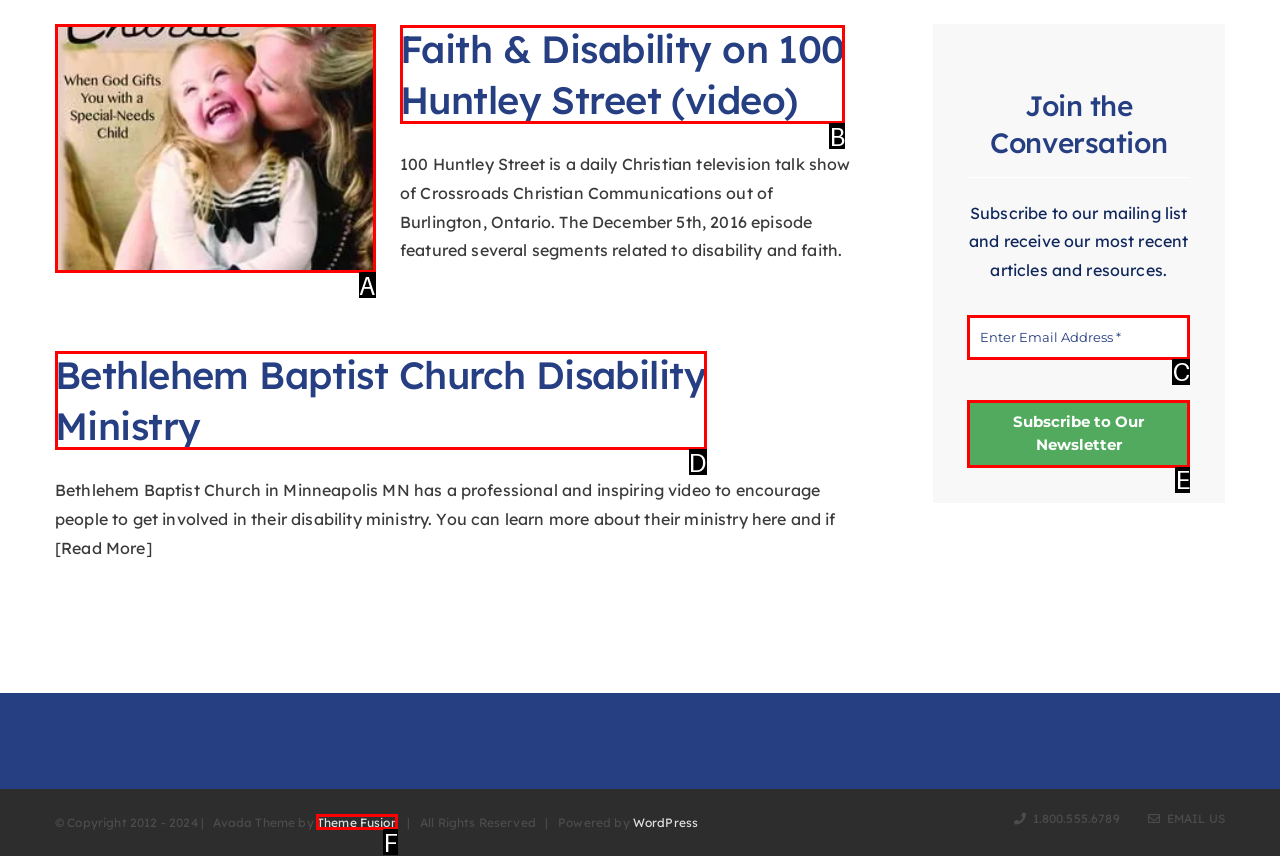Identify the HTML element that matches the description: value="Subscribe to Our Newsletter". Provide the letter of the correct option from the choices.

E